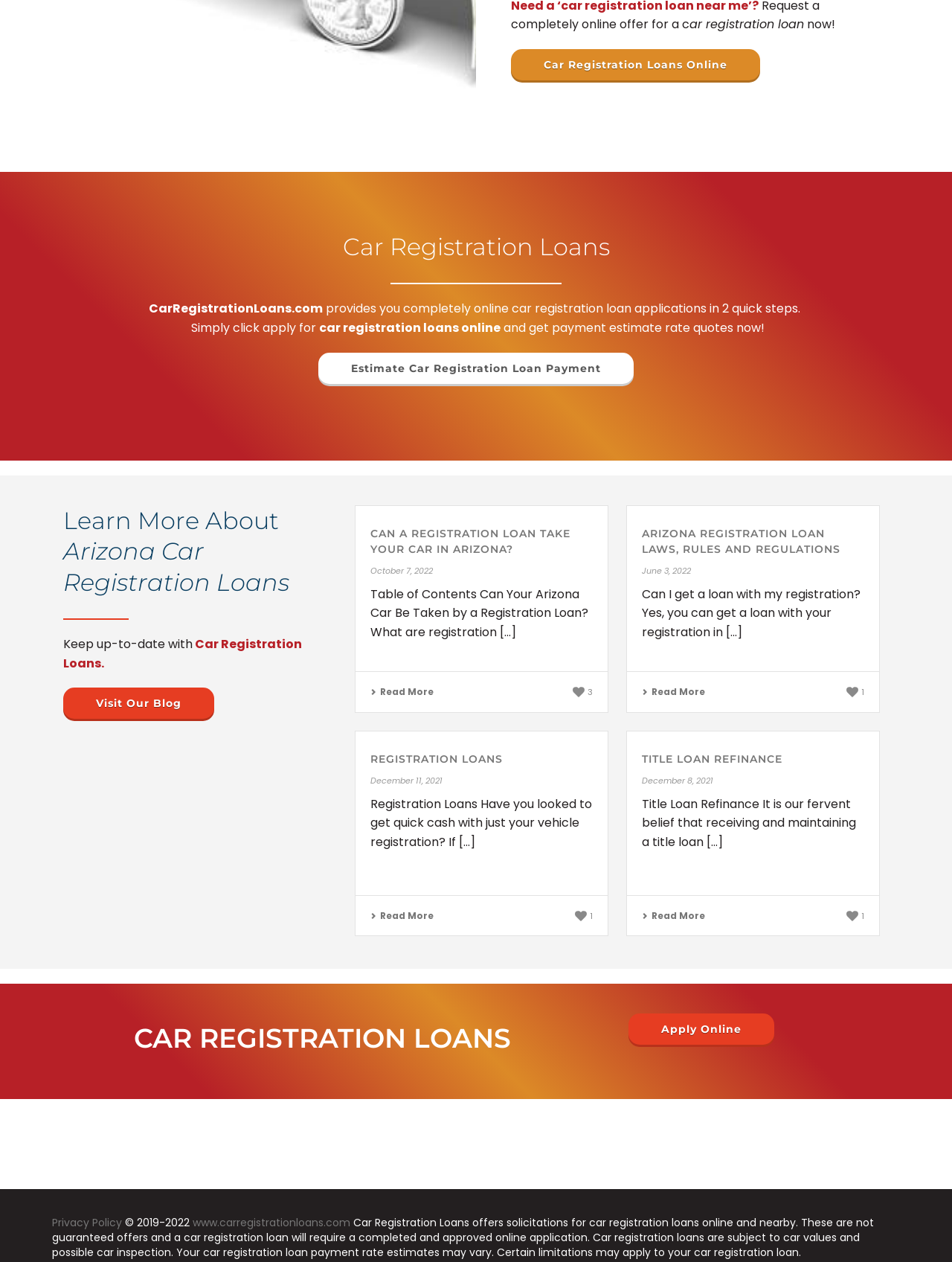What is the main topic of this webpage?
Please provide a single word or phrase based on the screenshot.

Car Registration Loans